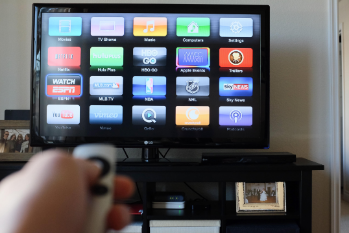Please answer the following question using a single word or phrase: 
What type of services are integrated in the home entertainment system?

Traditional TV channels and digital streaming services